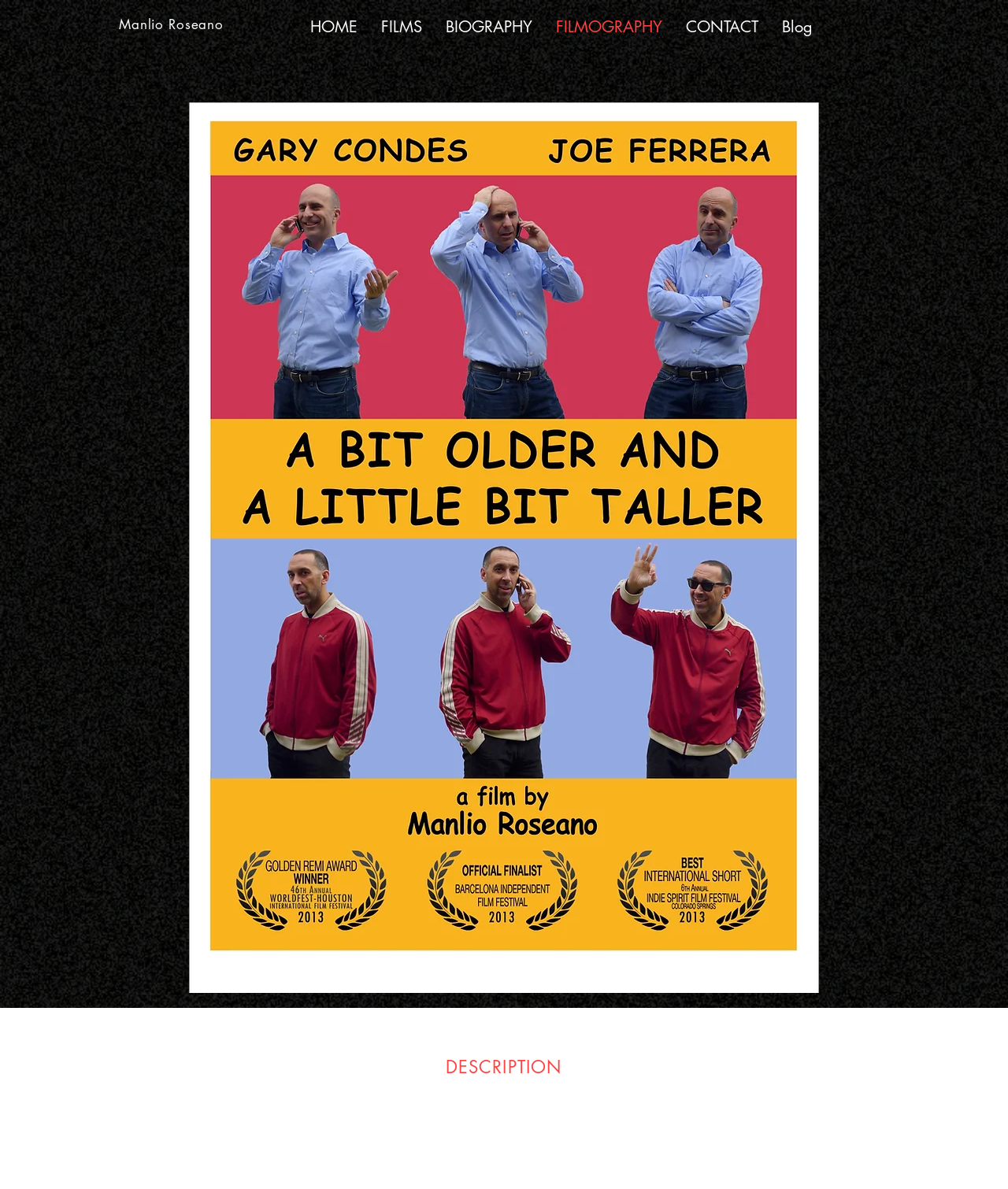Find the bounding box coordinates for the element described here: "Blog".

[0.764, 0.006, 0.818, 0.039]